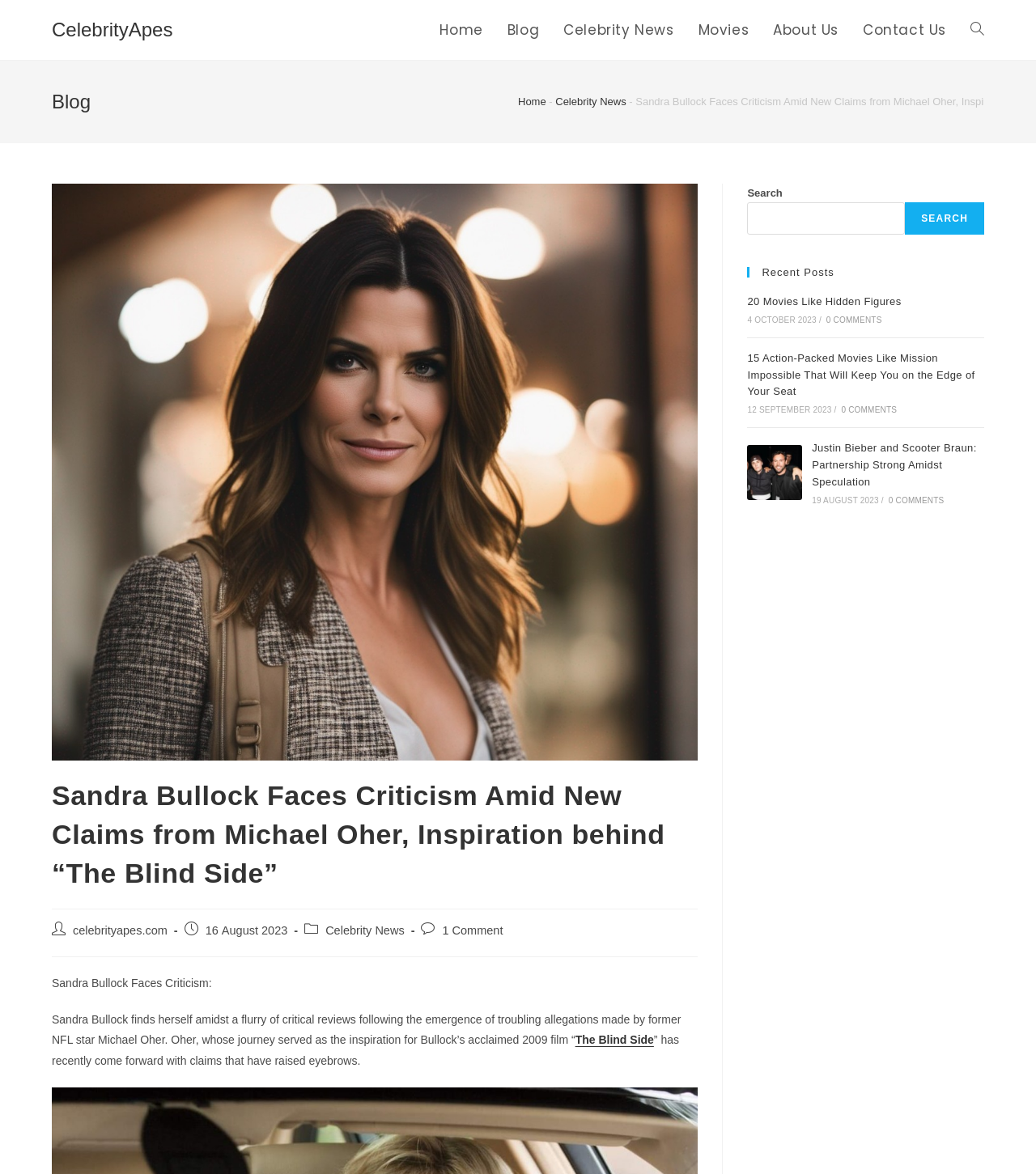Bounding box coordinates are to be given in the format (top-left x, top-left y, bottom-right x, bottom-right y). All values must be floating point numbers between 0 and 1. Provide the bounding box coordinate for the UI element described as: 20 Movies Like Hidden Figures

[0.721, 0.252, 0.87, 0.262]